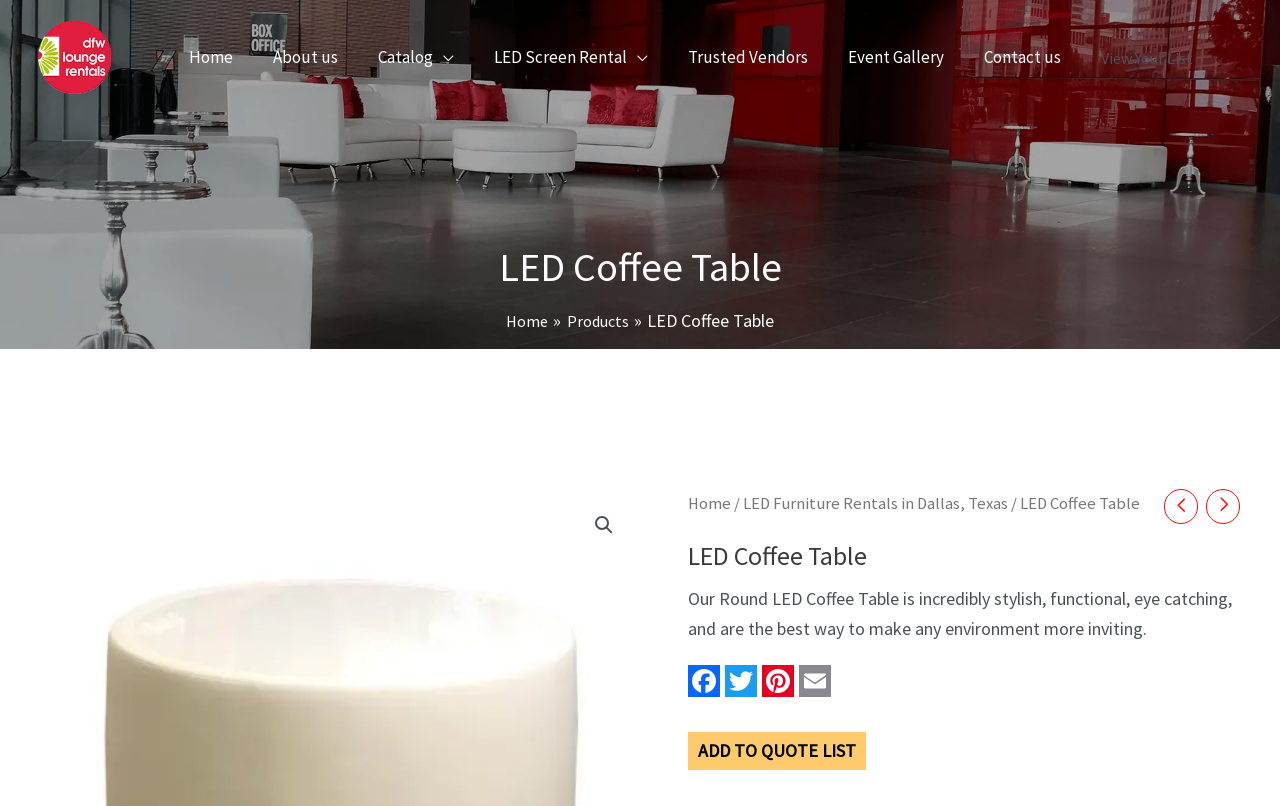What type of table is being rented?
Using the screenshot, give a one-word or short phrase answer.

LED Coffee Table